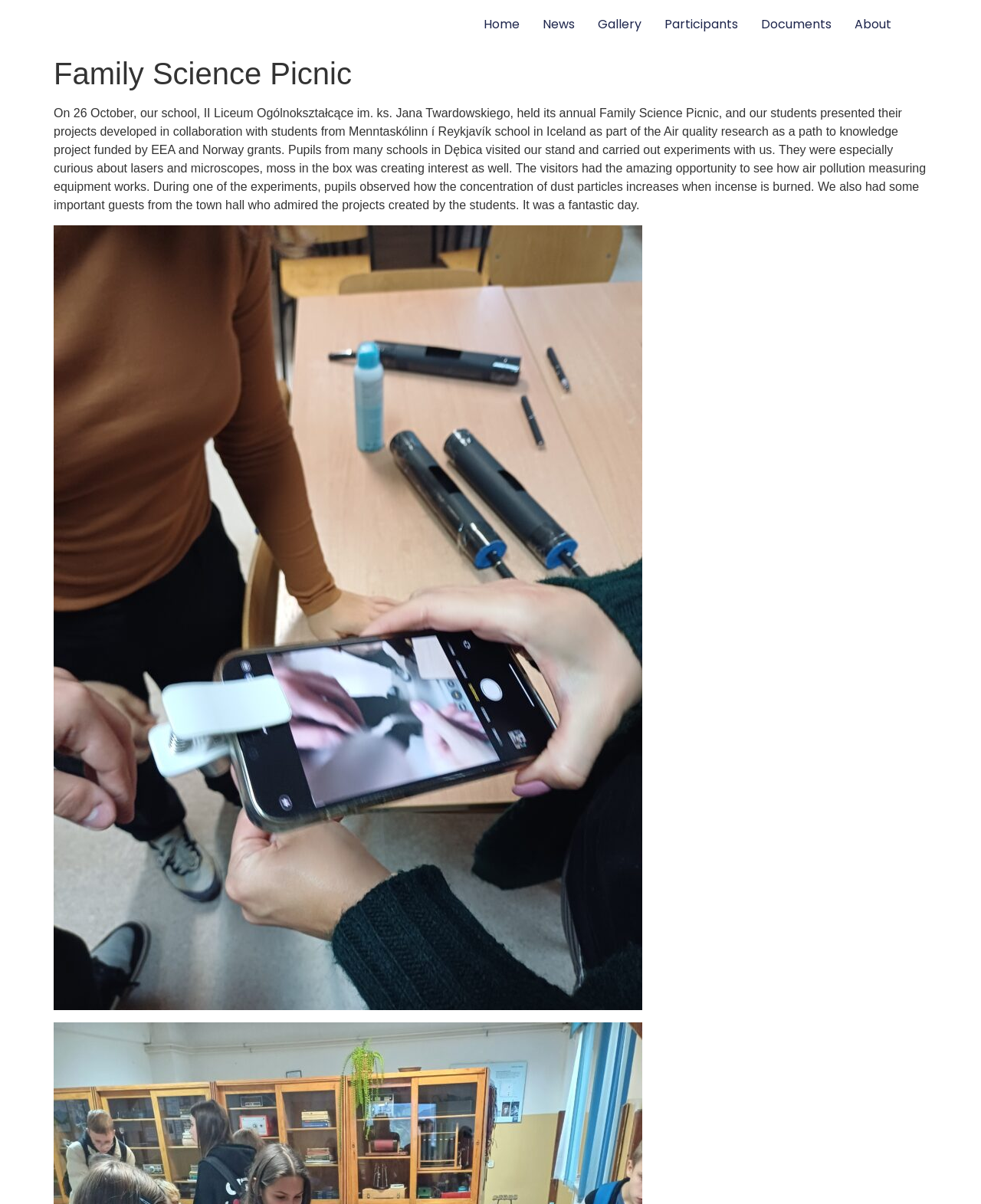What did the pupils observe during one of the experiments?
Answer the question based on the image using a single word or a brief phrase.

Concentration of dust particles increasing